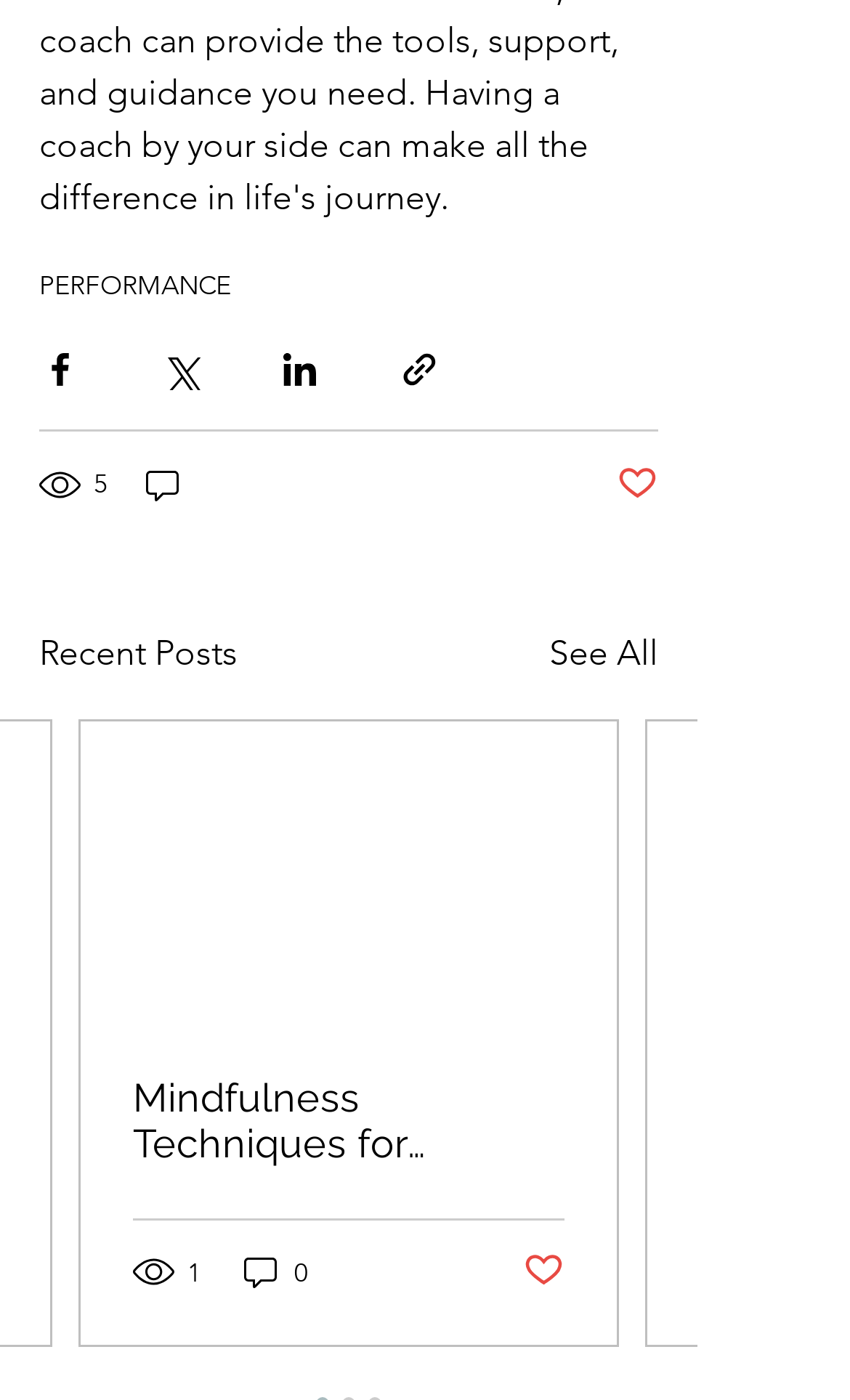How many comments are there for the second post?
Refer to the image and answer the question using a single word or phrase.

0 comments